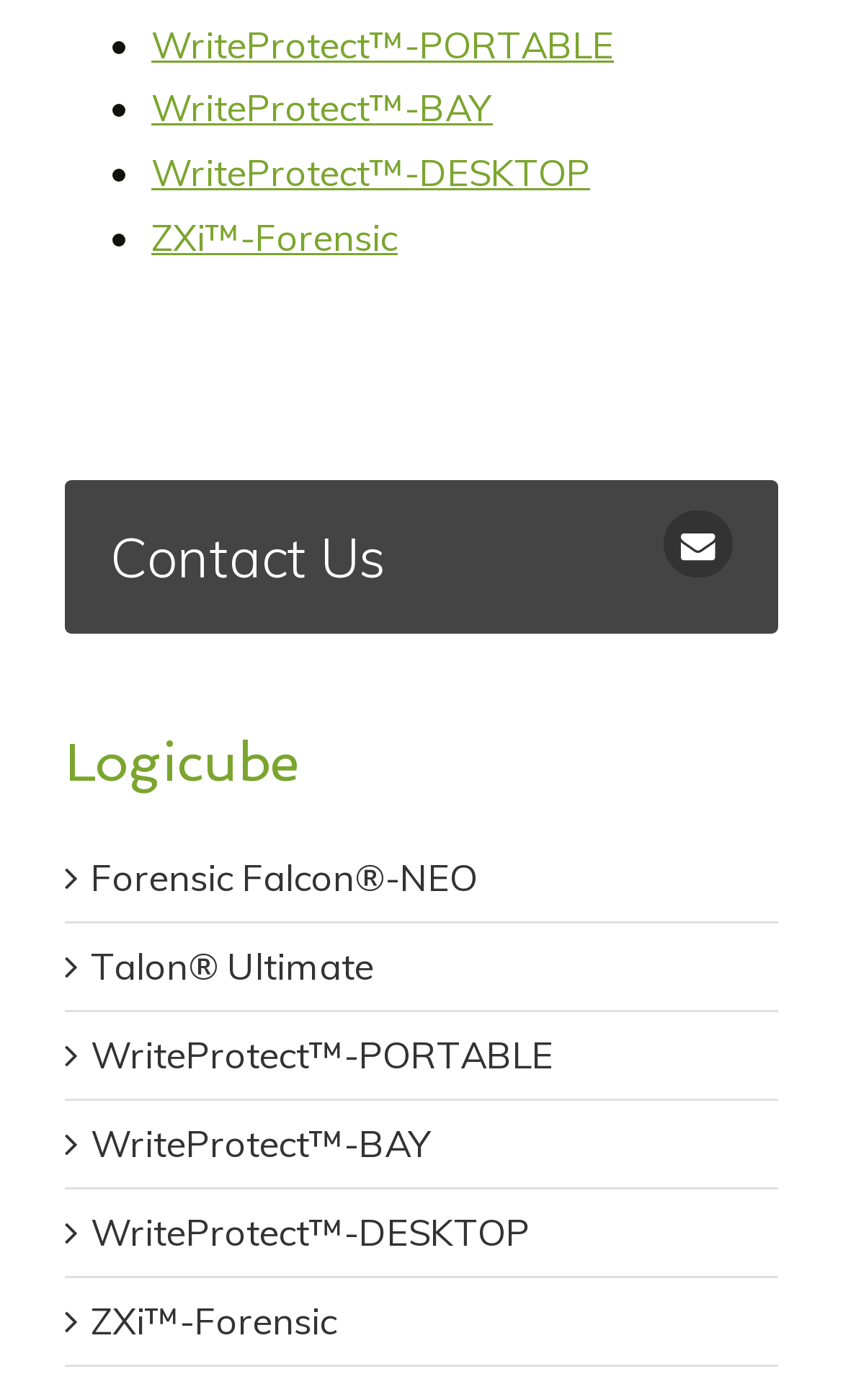Identify the bounding box coordinates of the section that should be clicked to achieve the task described: "Click on Contact Us".

[0.077, 0.343, 0.923, 0.453]